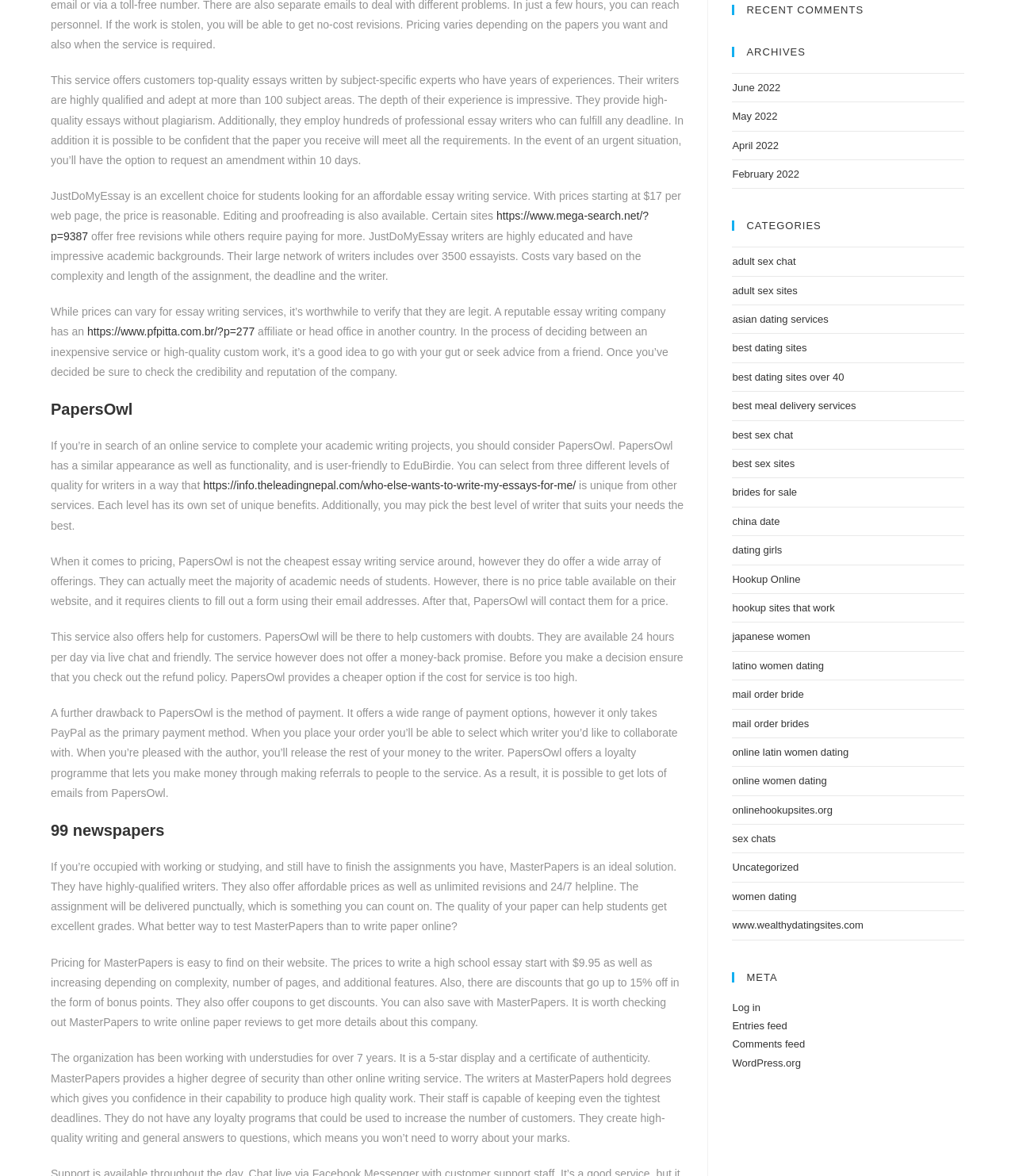Calculate the bounding box coordinates for the UI element based on the following description: "alt="Team LiB"". Ensure the coordinates are four float numbers between 0 and 1, i.e., [left, top, right, bottom].

None